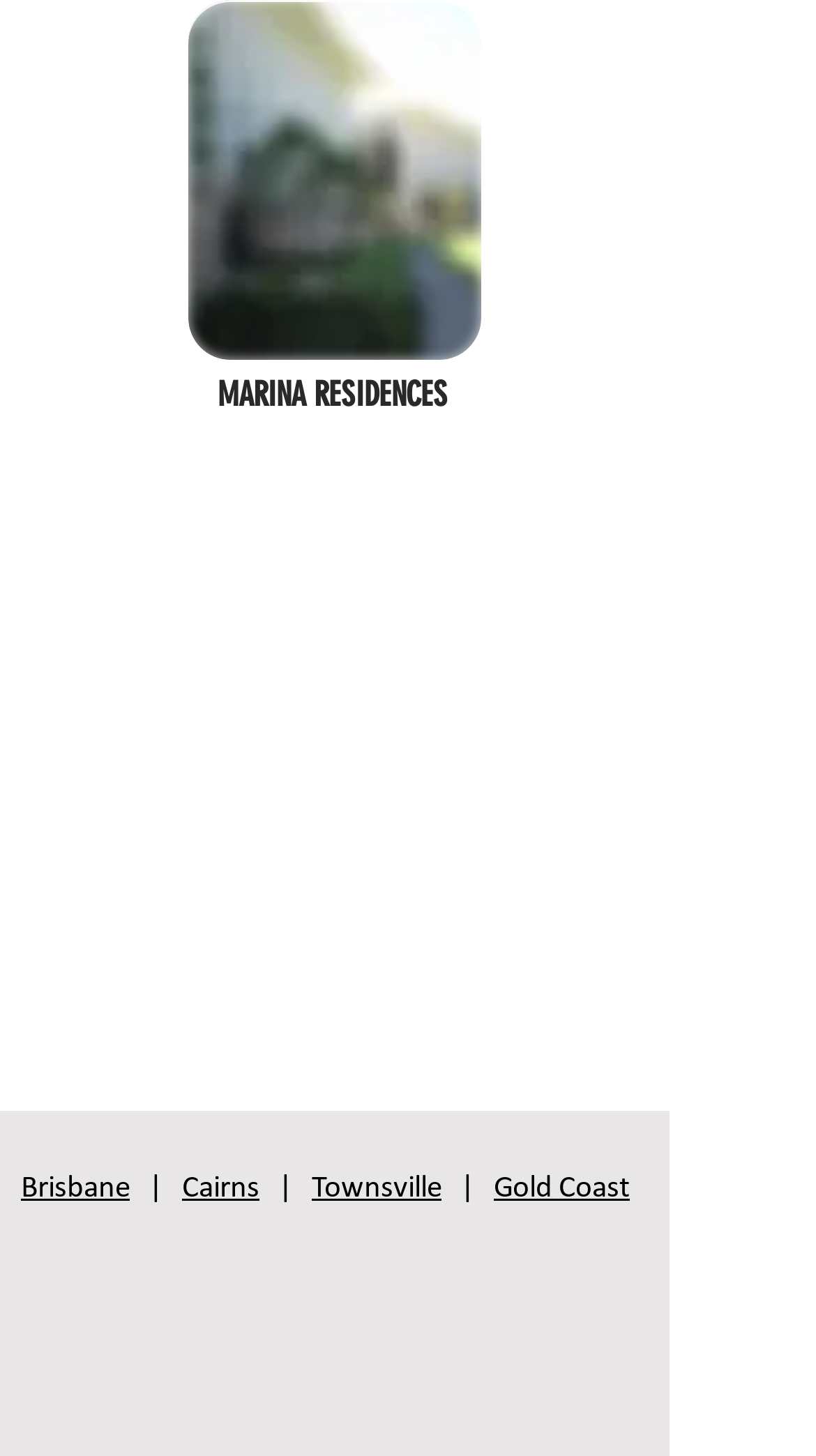Highlight the bounding box coordinates of the element you need to click to perform the following instruction: "Enter name."

None